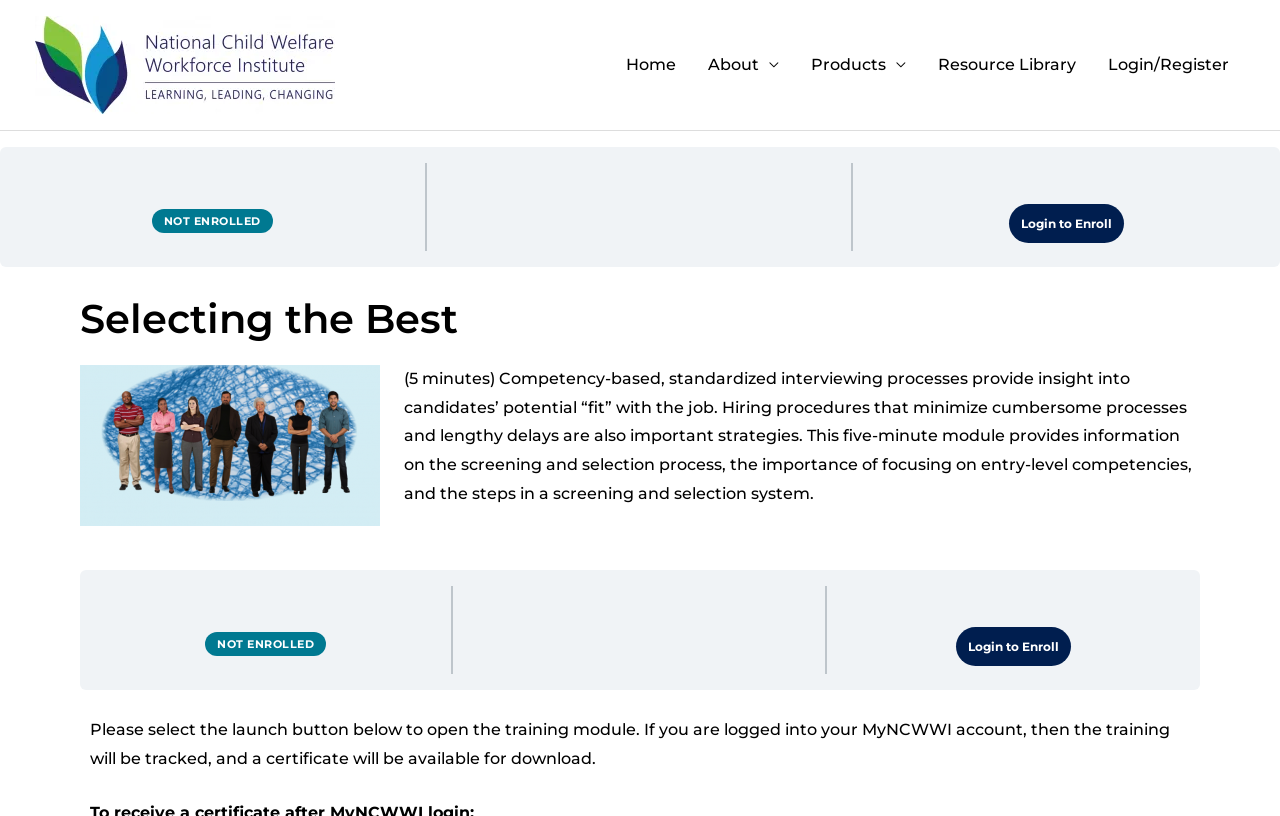Specify the bounding box coordinates of the area to click in order to execute this command: 'Click the National Child Welfare Workforce Institute link'. The coordinates should consist of four float numbers ranging from 0 to 1, and should be formatted as [left, top, right, bottom].

[0.027, 0.066, 0.262, 0.09]